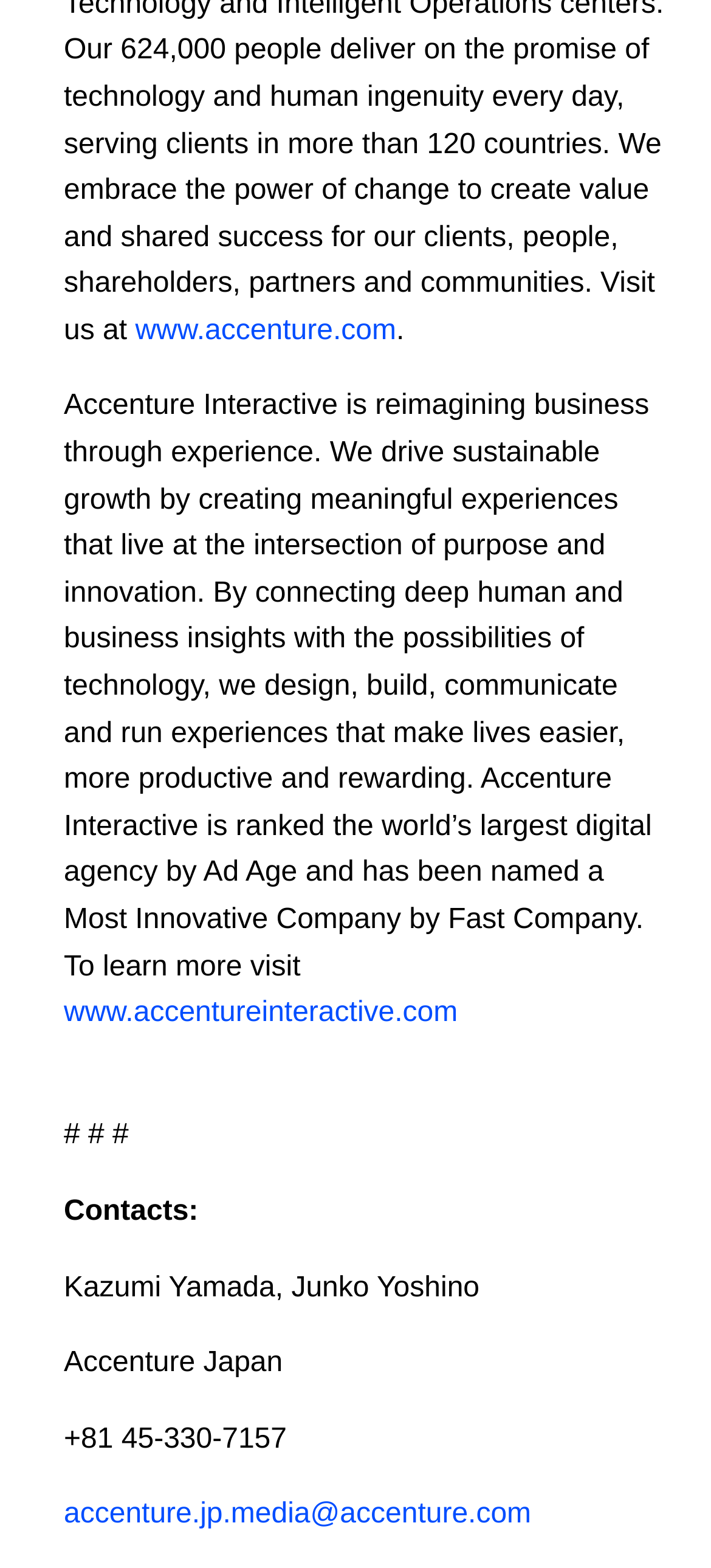Identify the bounding box coordinates for the UI element described as follows: "www.accentureinteractive.com". Ensure the coordinates are four float numbers between 0 and 1, formatted as [left, top, right, bottom].

[0.09, 0.636, 0.644, 0.656]